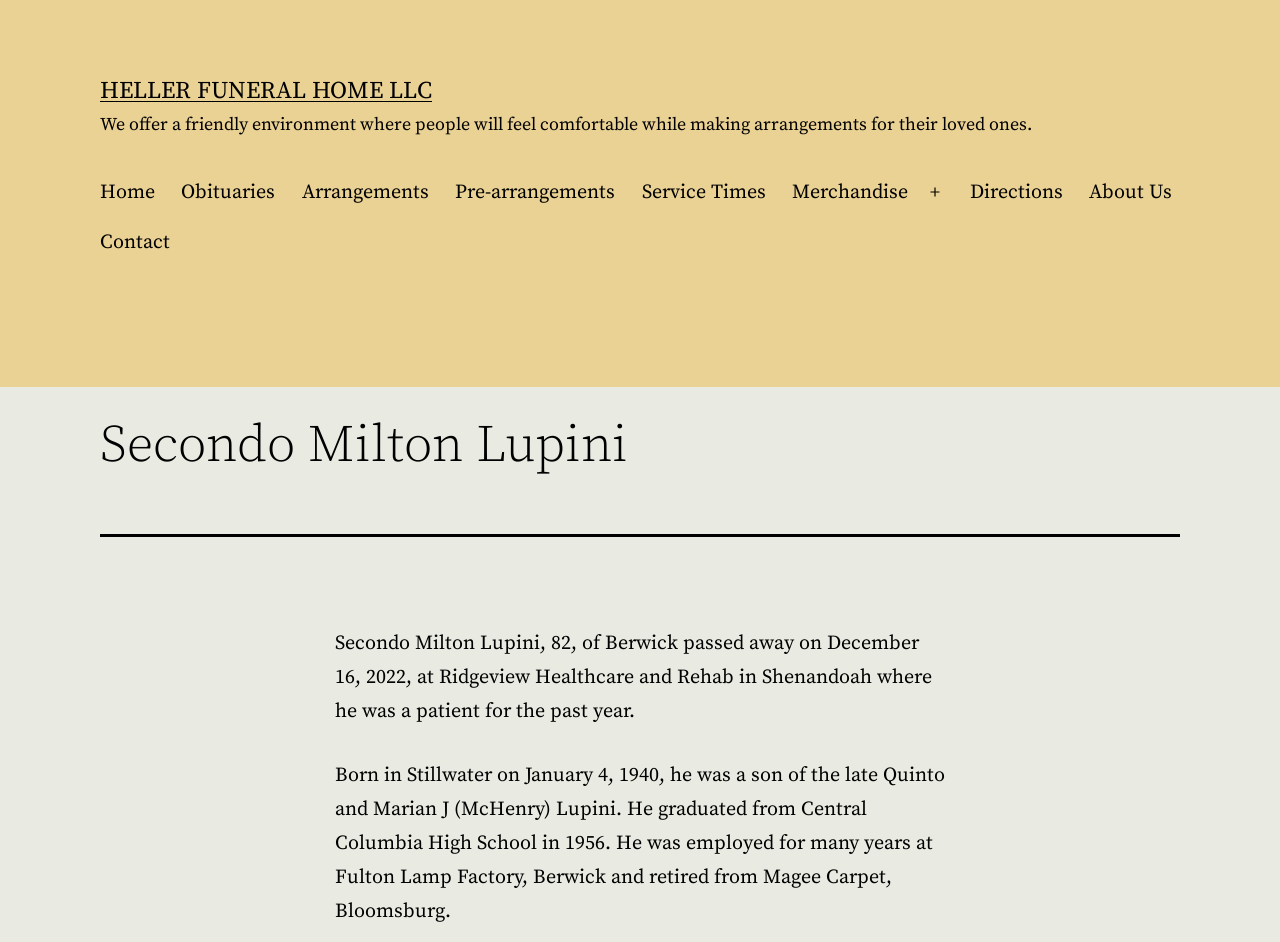Kindly determine the bounding box coordinates for the area that needs to be clicked to execute this instruction: "Go to Directions".

[0.748, 0.178, 0.841, 0.231]